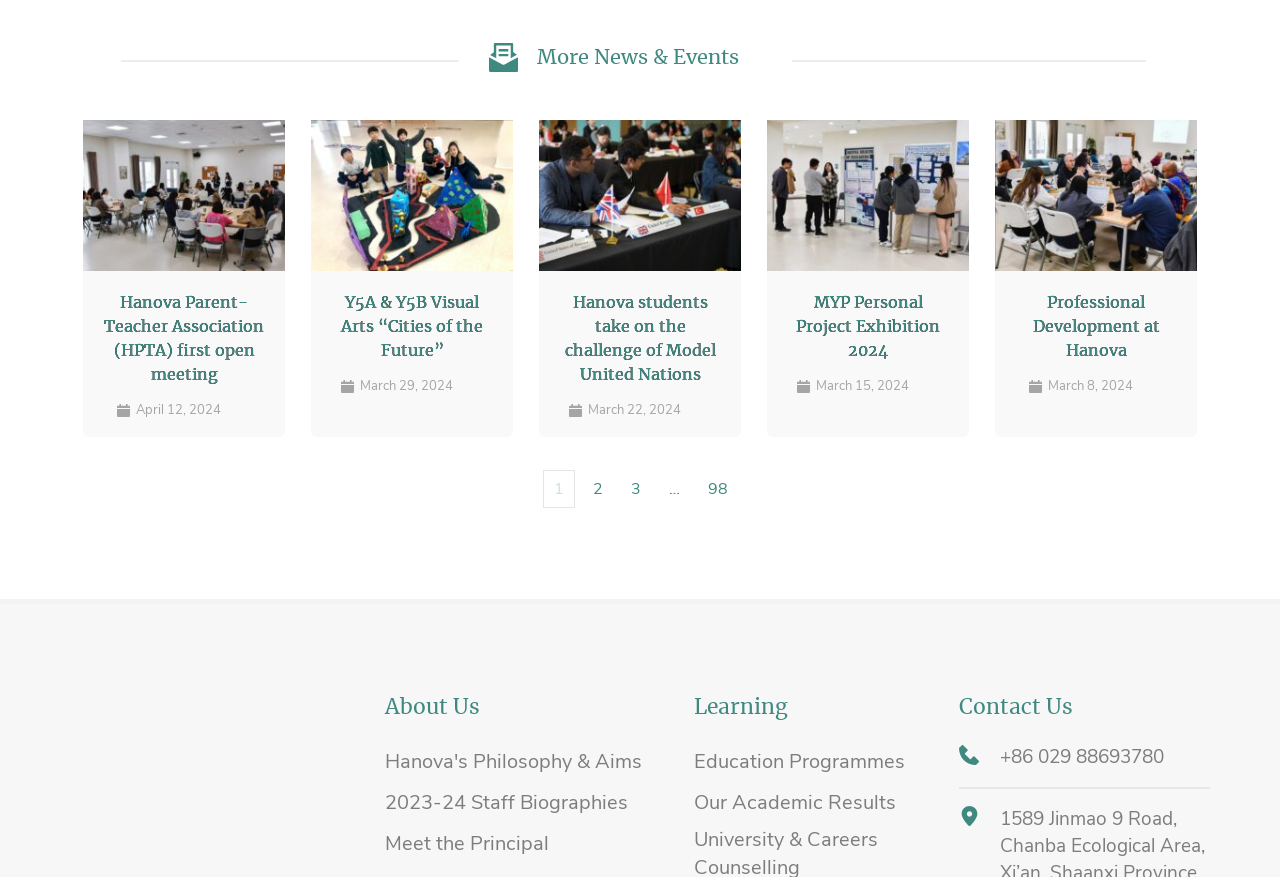Using the description "MYP Personal Project Exhibition 2024", locate and provide the bounding box of the UI element.

[0.622, 0.337, 0.734, 0.41]